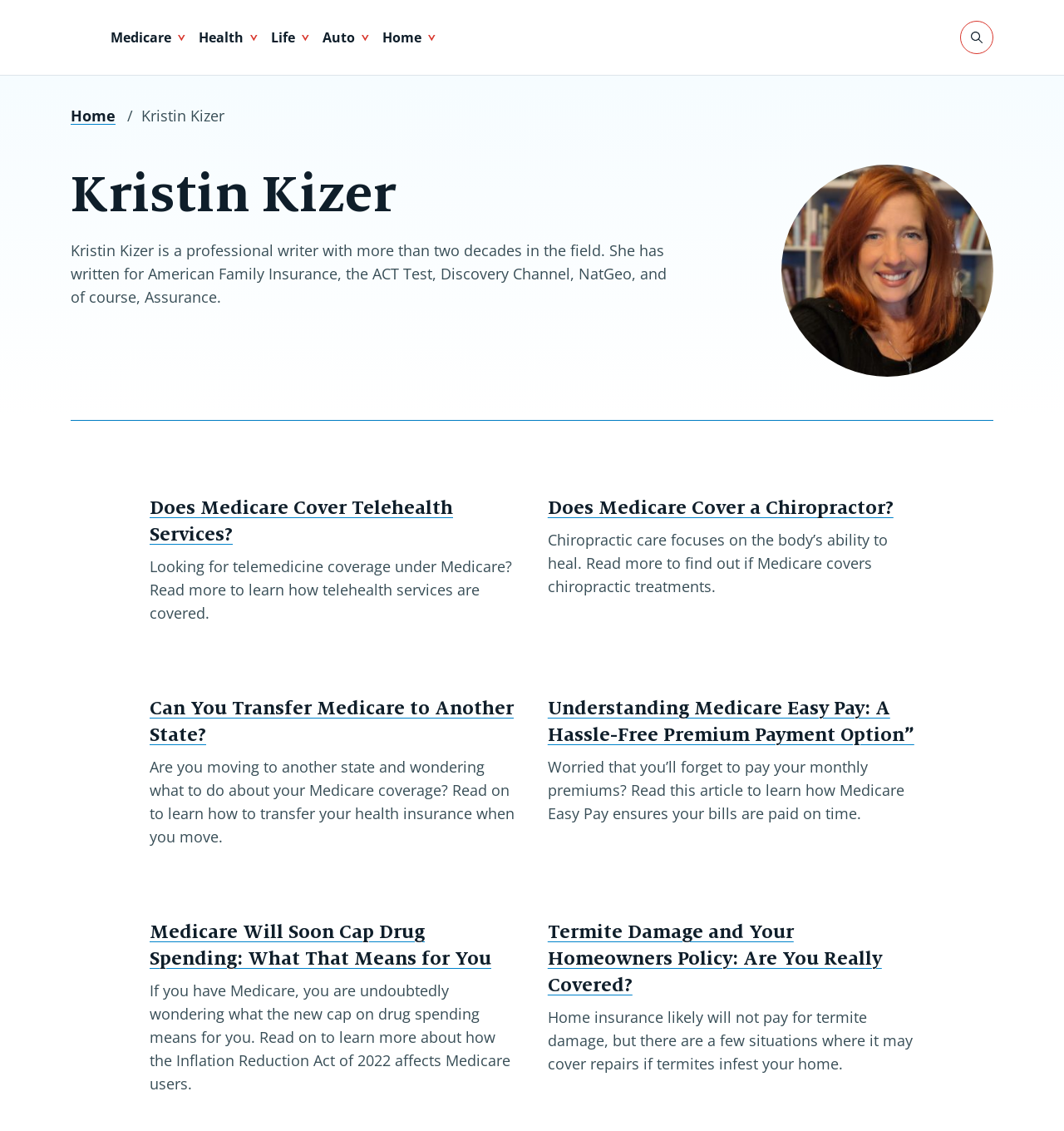Locate the bounding box coordinates of the element to click to perform the following action: 'Read about Does Medicare Cover Telehealth Services?'. The coordinates should be given as four float values between 0 and 1, in the form of [left, top, right, bottom].

[0.141, 0.441, 0.426, 0.482]